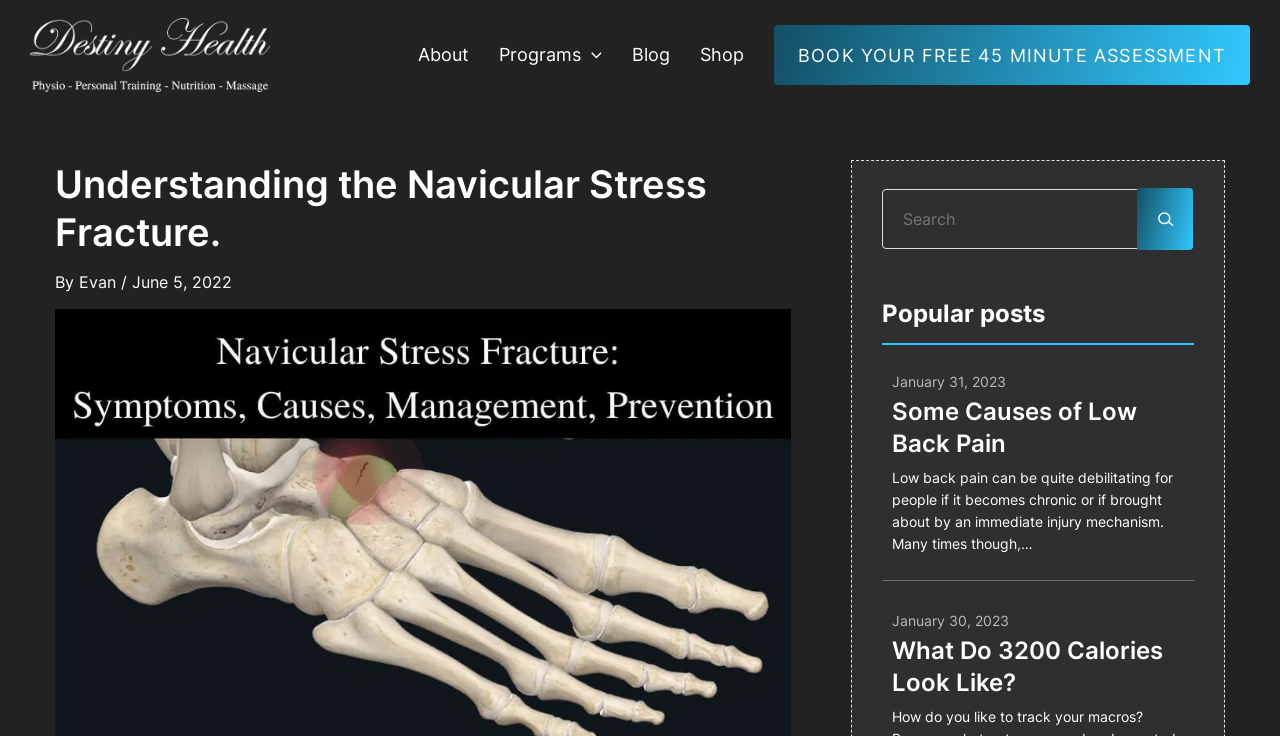What is the name of the author of the article?
Using the image as a reference, give an elaborate response to the question.

I found the author's name by looking at the text following the 'By' keyword, which is a common way to indicate the author of an article.